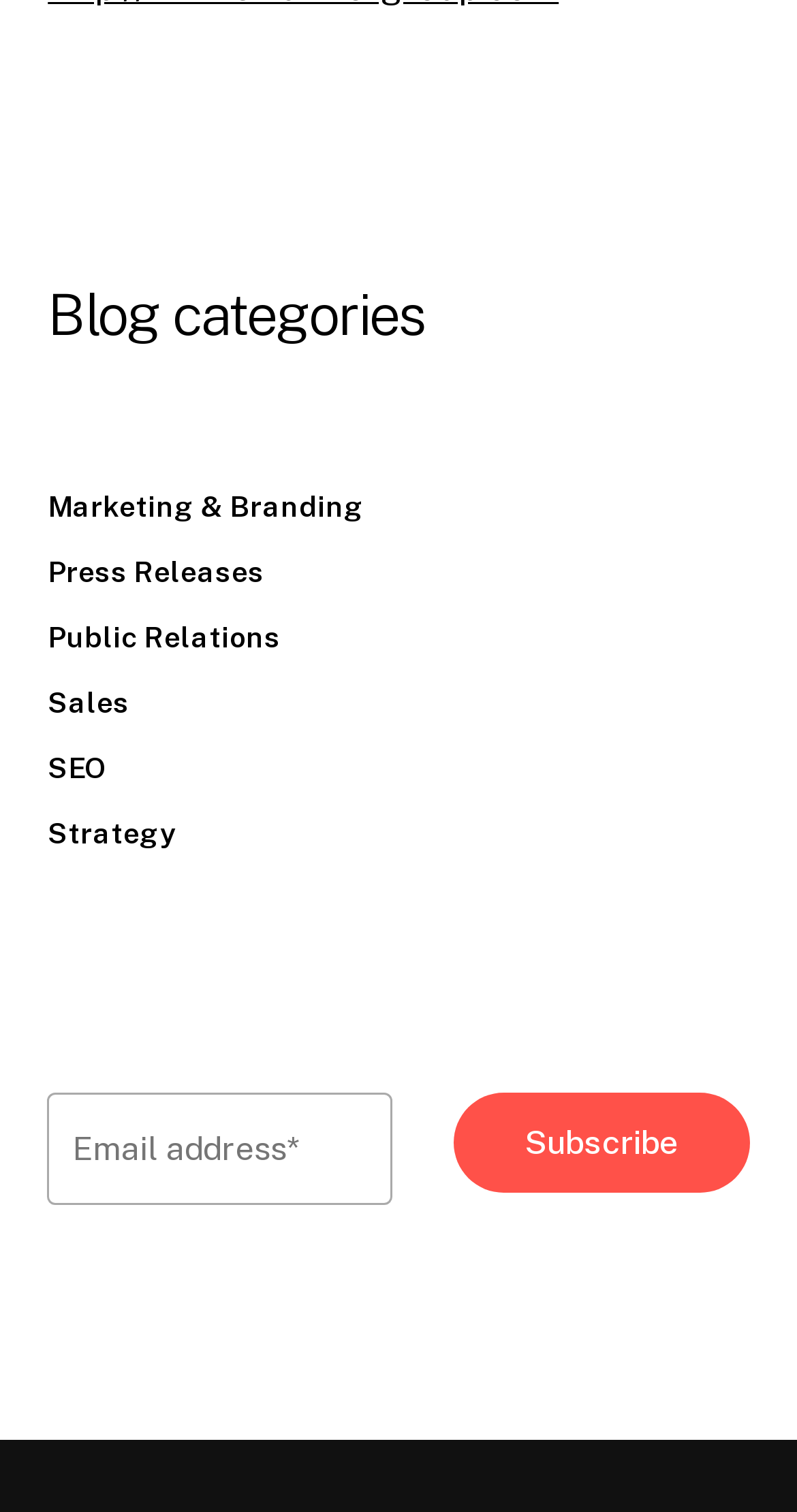Give a concise answer using only one word or phrase for this question:
How many form elements are there?

2